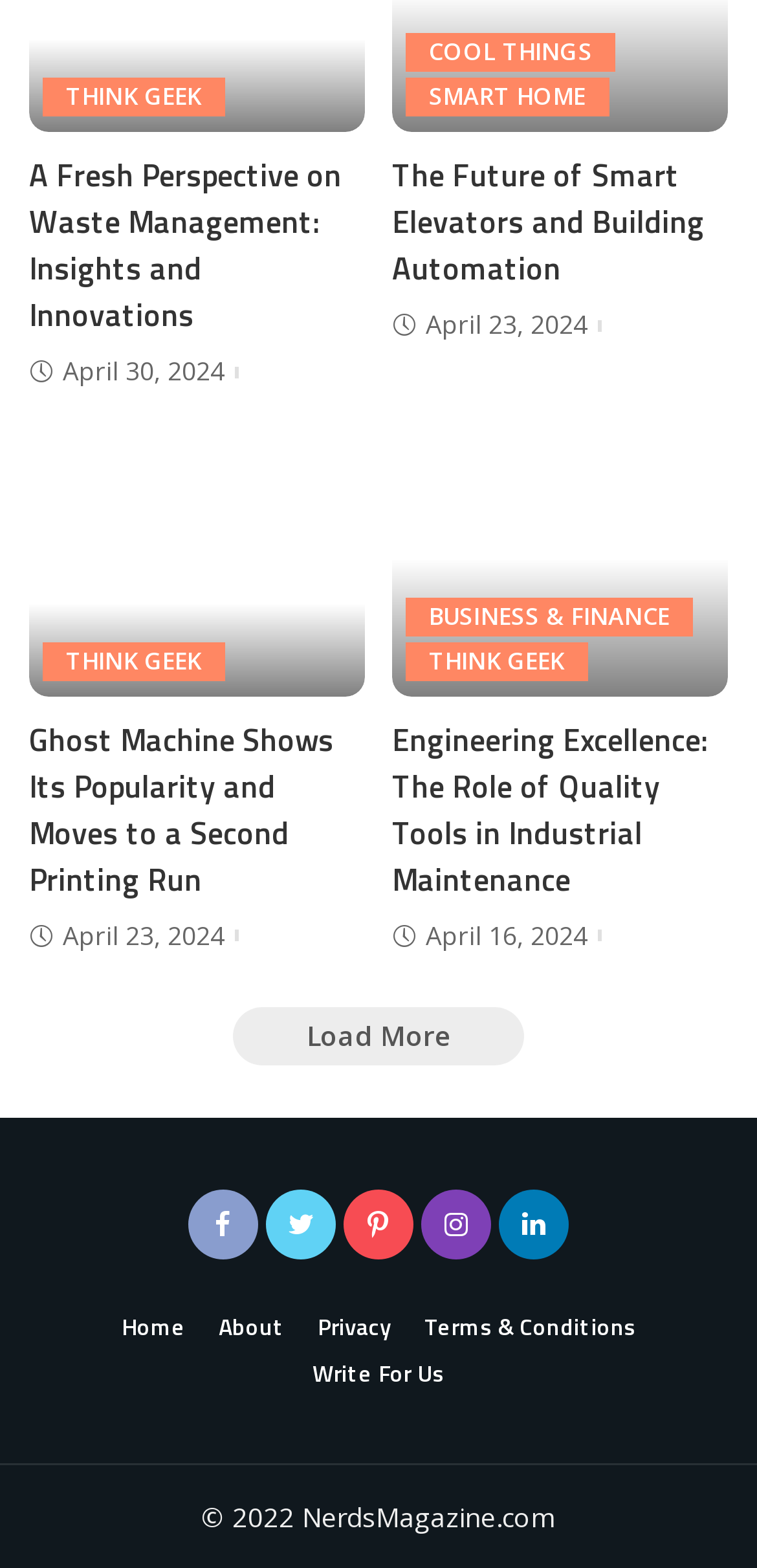What is the date of the latest article?
Based on the visual information, provide a detailed and comprehensive answer.

I looked for the most recent date mentioned on the front page, which is 'April 30, 2024' associated with the article 'A Fresh Perspective on Waste Management: Insights and Innovations'.